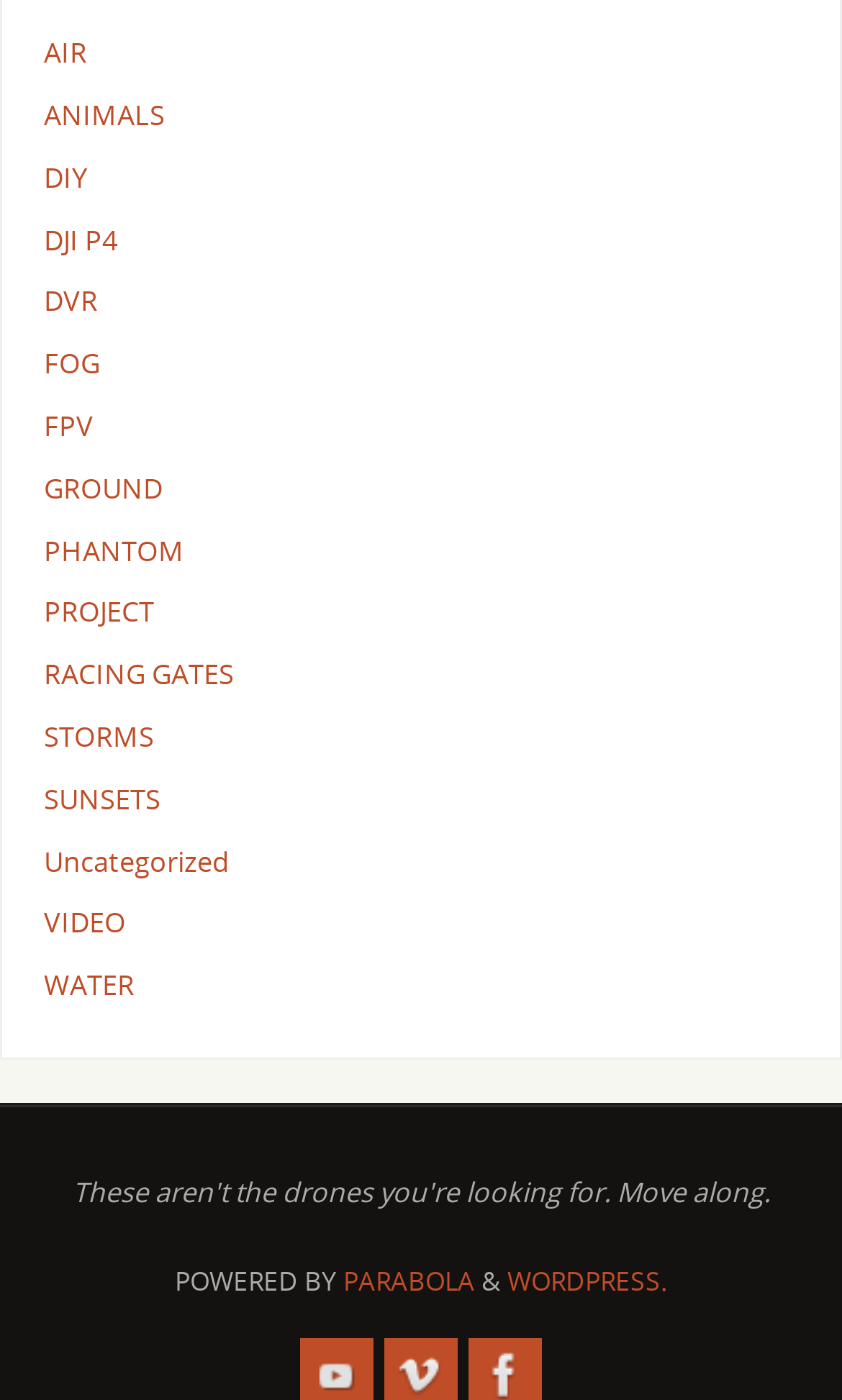Please provide a comprehensive response to the question based on the details in the image: What is the last link on the webpage?

By examining the links on the webpage, I found that the last link is 'WORDPRESS.'. This link is likely related to the content management system used to create the webpage.